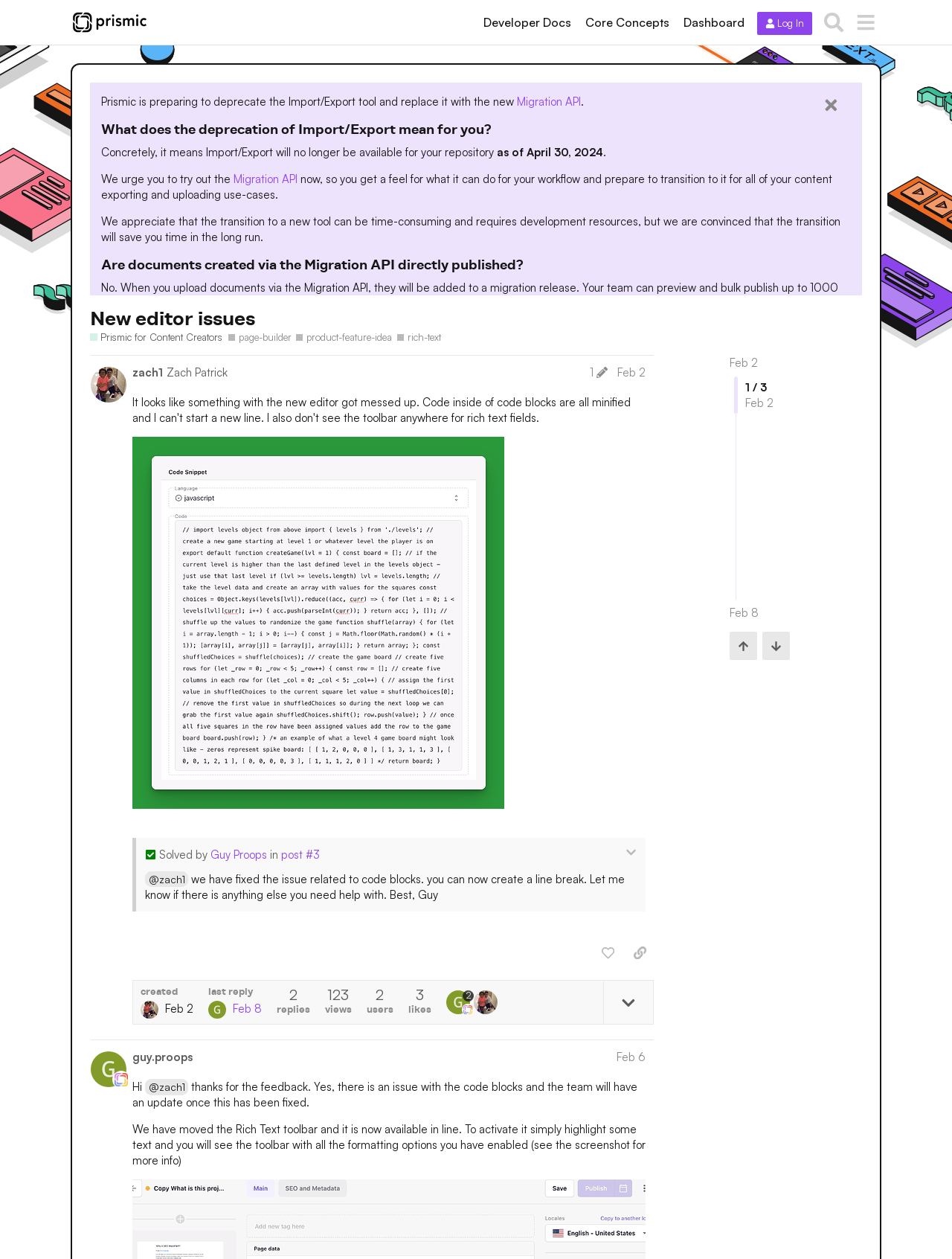Indicate the bounding box coordinates of the element that needs to be clicked to satisfy the following instruction: "Click on the 'Migration API' link". The coordinates should be four float numbers between 0 and 1, i.e., [left, top, right, bottom].

[0.543, 0.075, 0.61, 0.086]